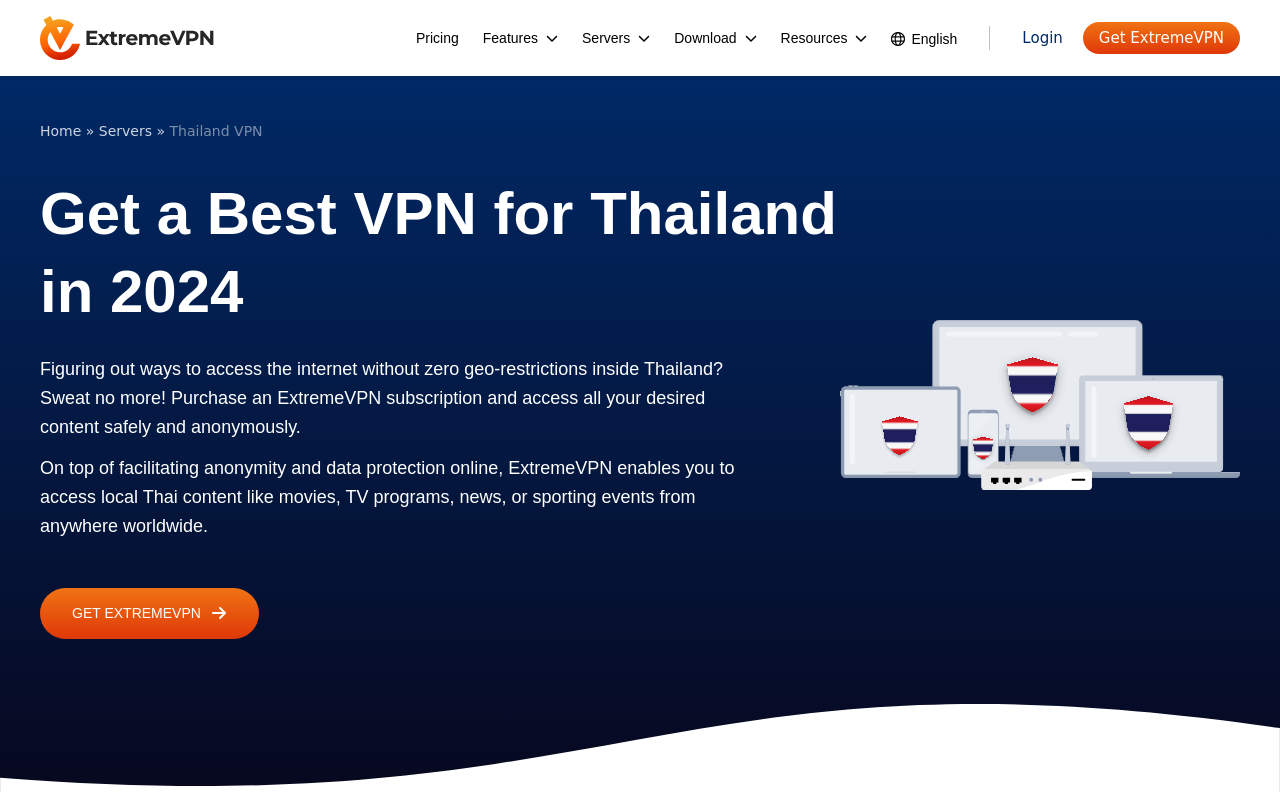Pinpoint the bounding box coordinates of the clickable area necessary to execute the following instruction: "Download ExtremeVPN". The coordinates should be given as four float numbers between 0 and 1, namely [left, top, right, bottom].

[0.527, 0.036, 0.591, 0.058]